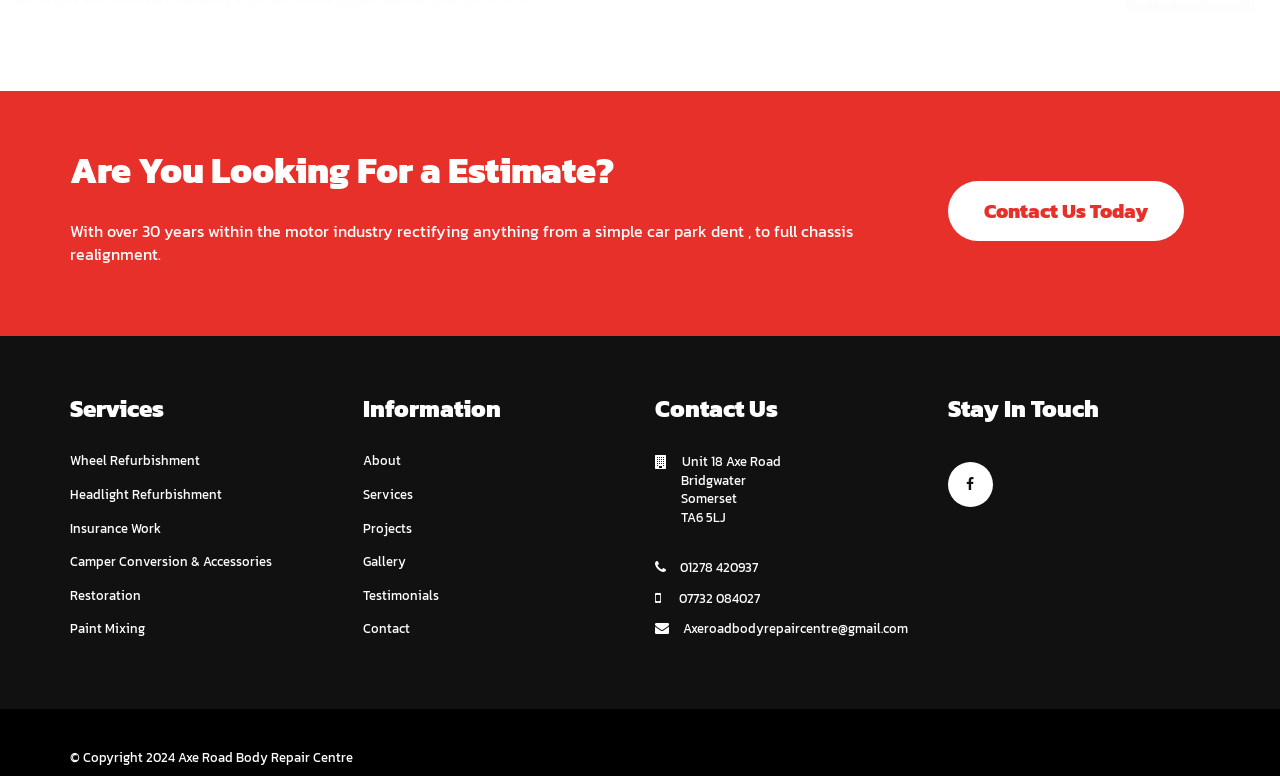Please look at the image and answer the question with a detailed explanation: What is the company's industry?

The company's industry can be determined by the text 'With over 30 years within the motor industry rectifying anything from a simple car park dent, to full chassis realignment.' which indicates that the company has been in the motor industry for over 30 years.